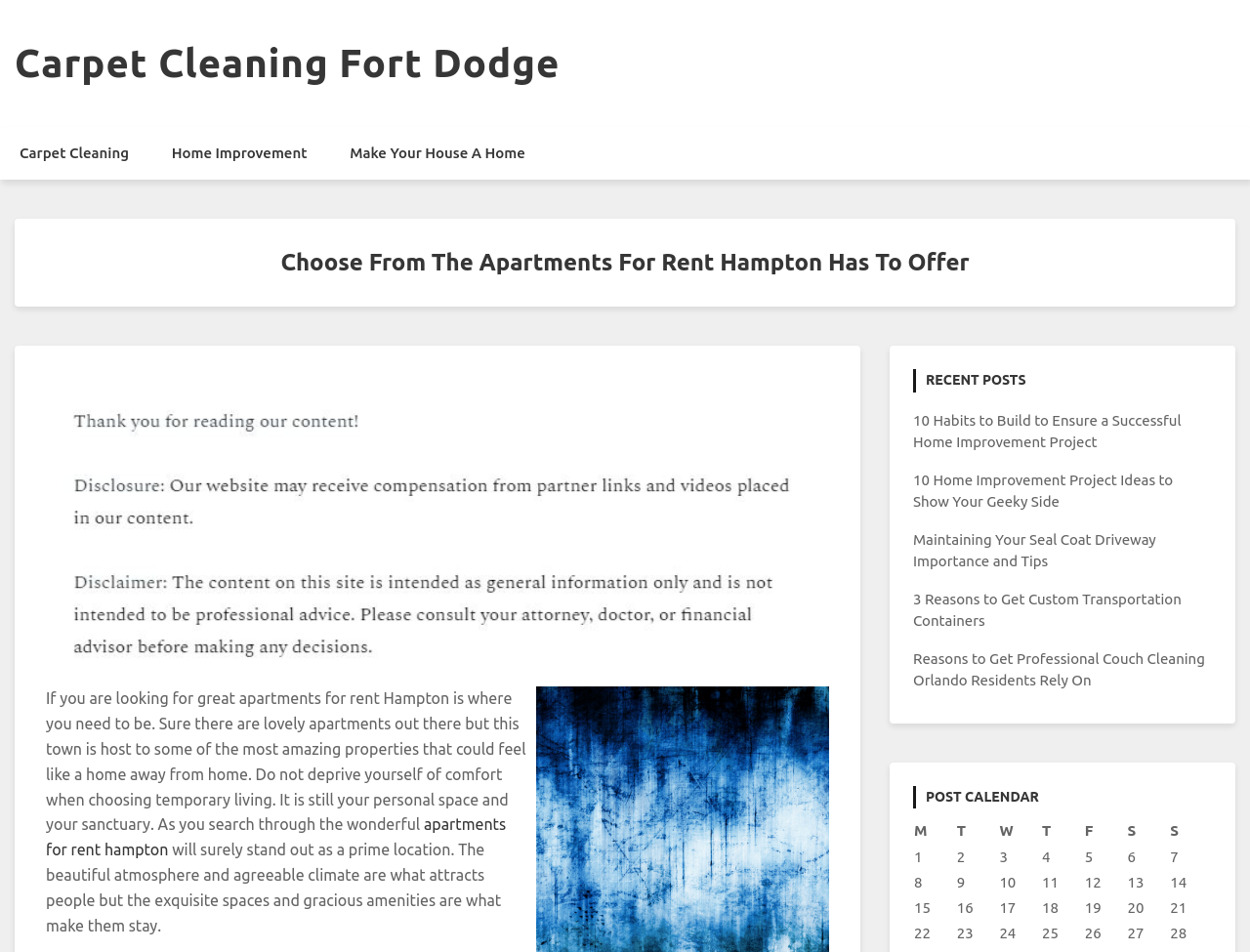Identify the bounding box of the HTML element described here: "Contact Us". Provide the coordinates as four float numbers between 0 and 1: [left, top, right, bottom].

None